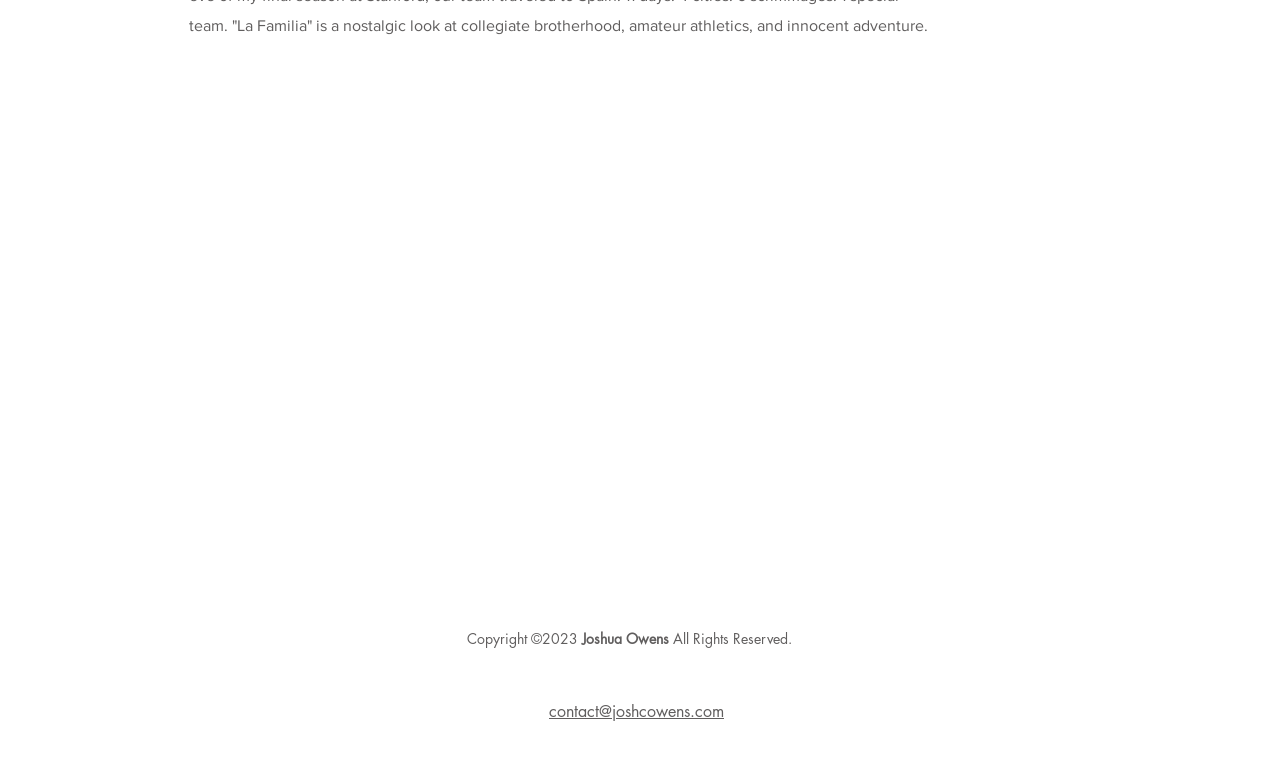From the given element description: "aria-label="Black Instagram Icon"", find the bounding box for the UI element. Provide the coordinates as four float numbers between 0 and 1, in the order [left, top, right, bottom].

[0.445, 0.86, 0.478, 0.915]